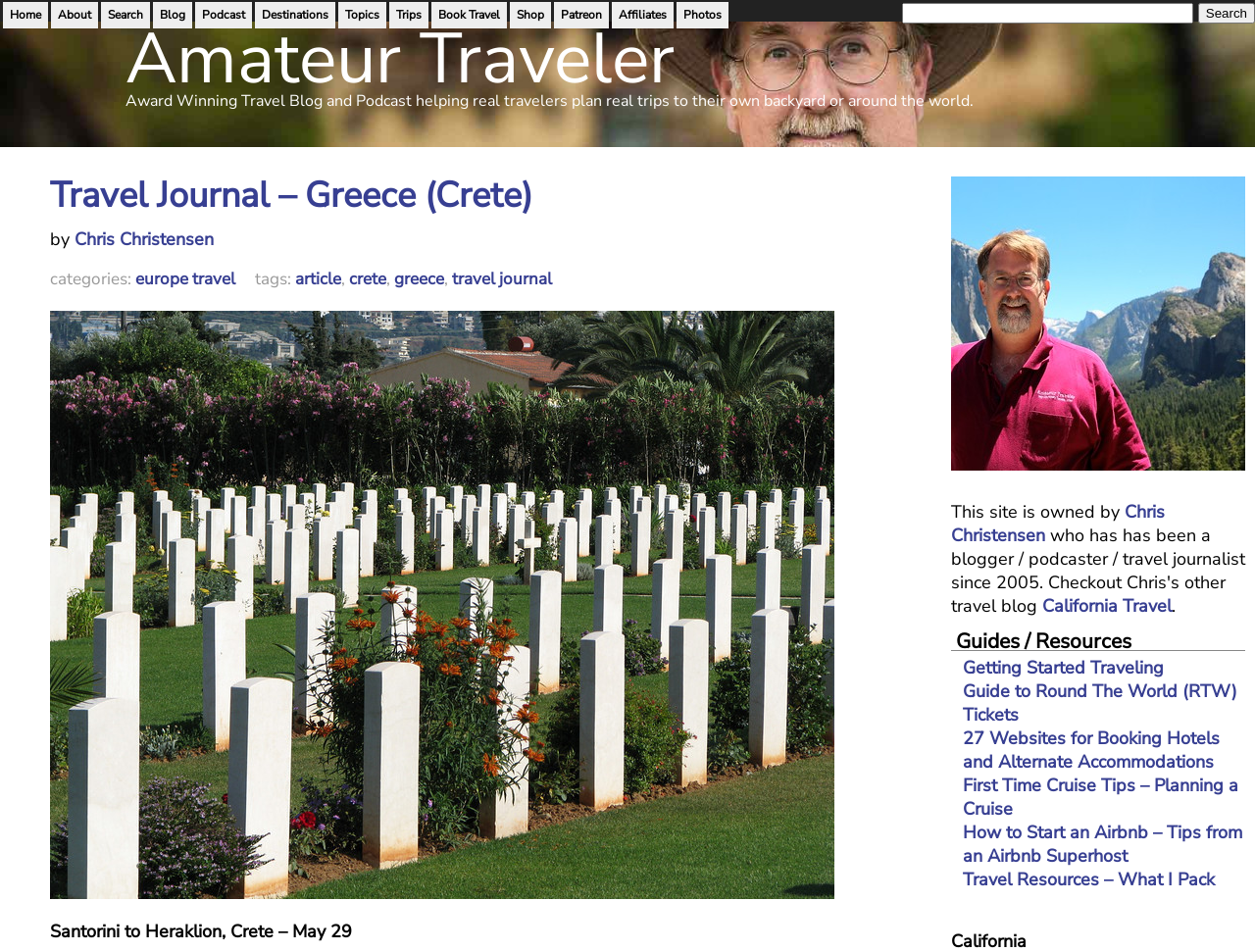Identify the bounding box for the element characterized by the following description: "About".

[0.041, 0.002, 0.078, 0.03]